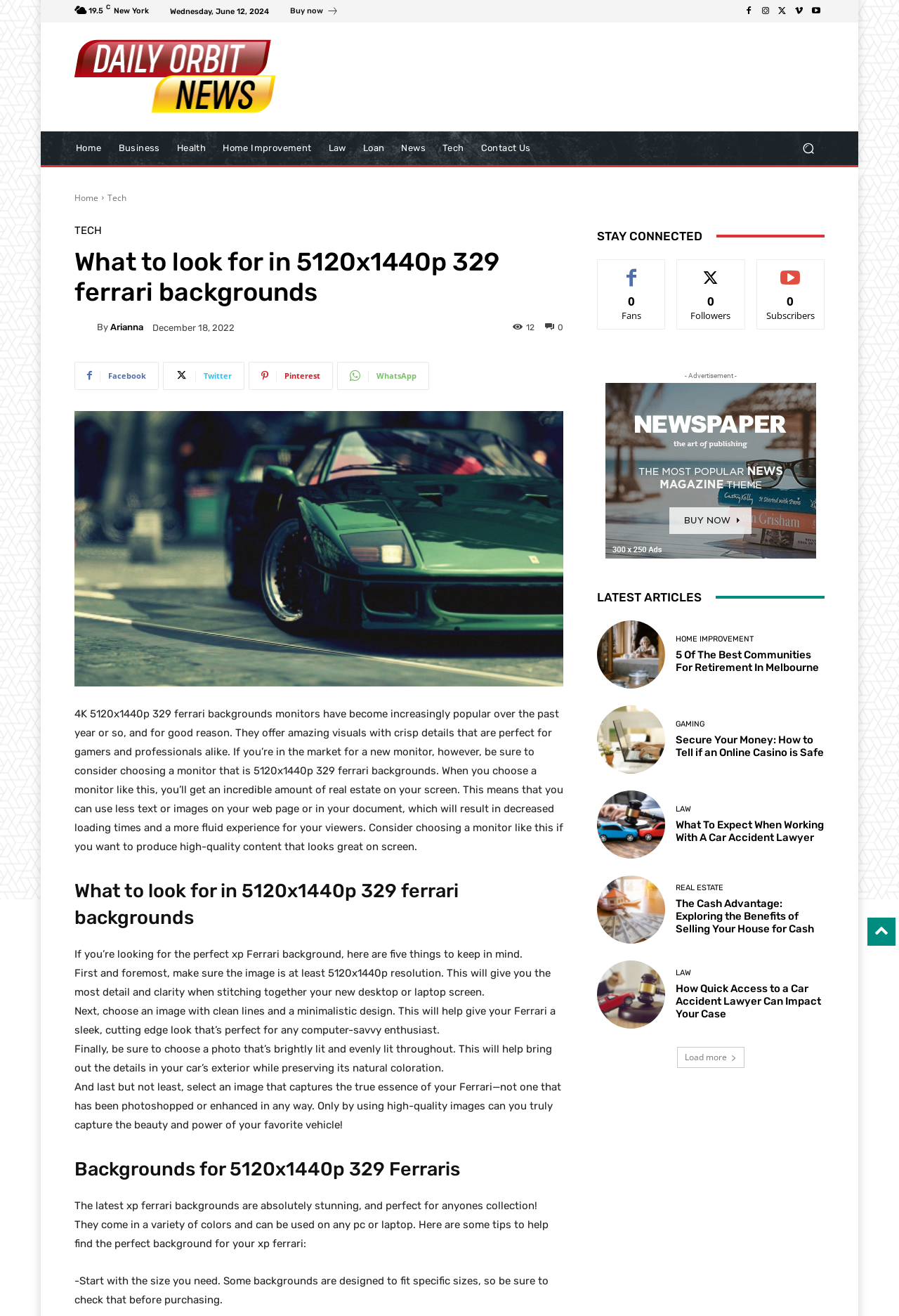Identify the bounding box for the element characterized by the following description: "Load more".

[0.753, 0.796, 0.828, 0.812]